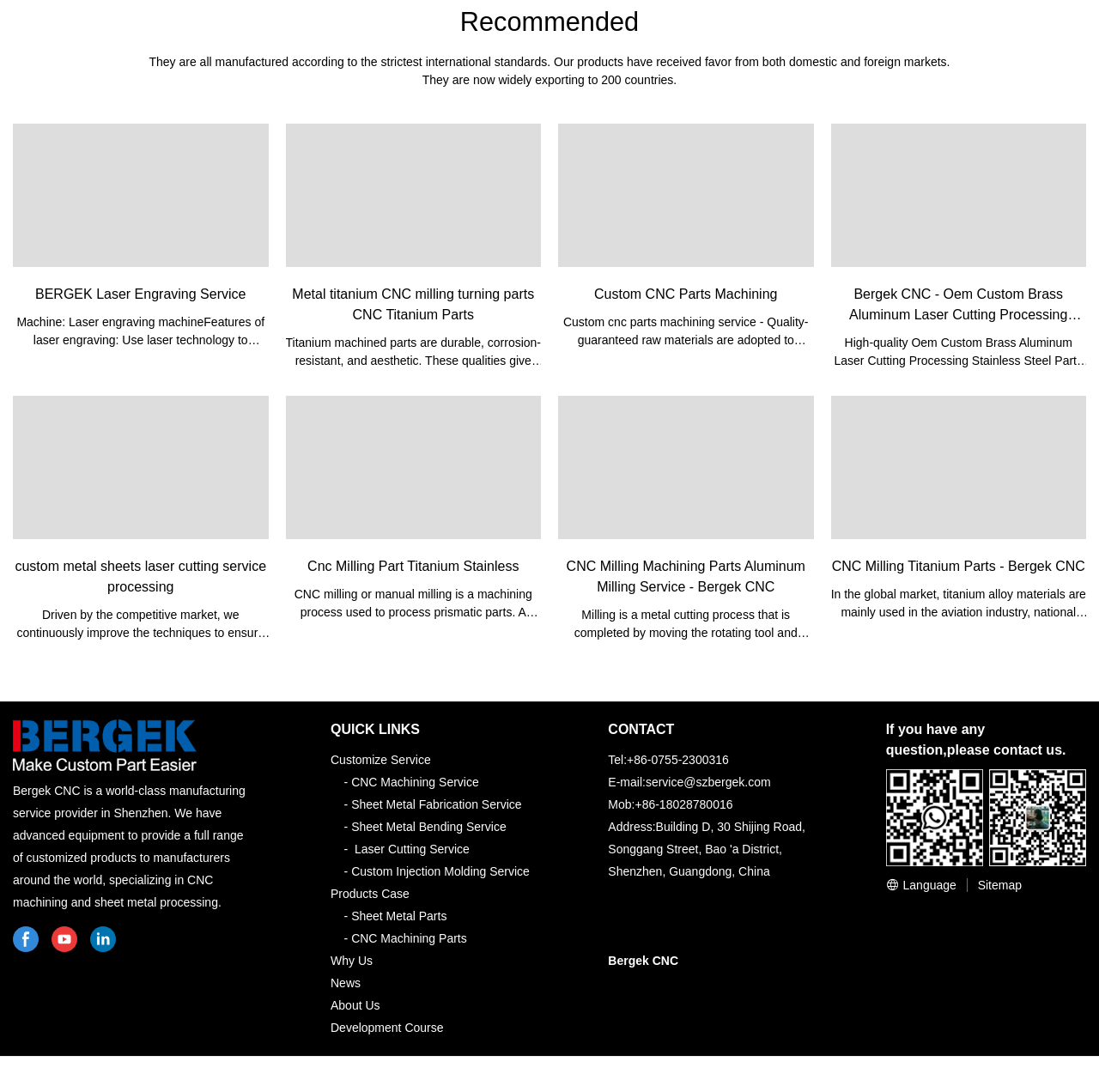Identify the bounding box of the HTML element described here: "Laser Cutting Service". Provide the coordinates as four float numbers between 0 and 1: [left, top, right, bottom].

[0.323, 0.771, 0.427, 0.784]